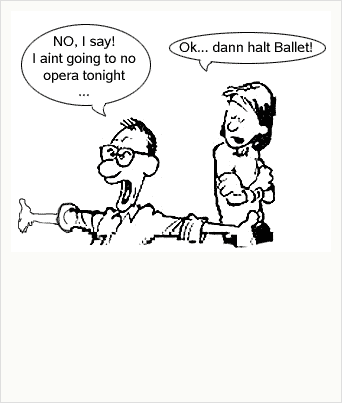Provide a thorough and detailed response to the question by examining the image: 
What is the woman's response to the man?

The woman responds to the man's reluctance to attend the opera by suggesting an alternative, 'Ok... dann halt Ballet!', which is a clever and playful way of saying 'stop' in German, implying that they could attend the ballet instead.